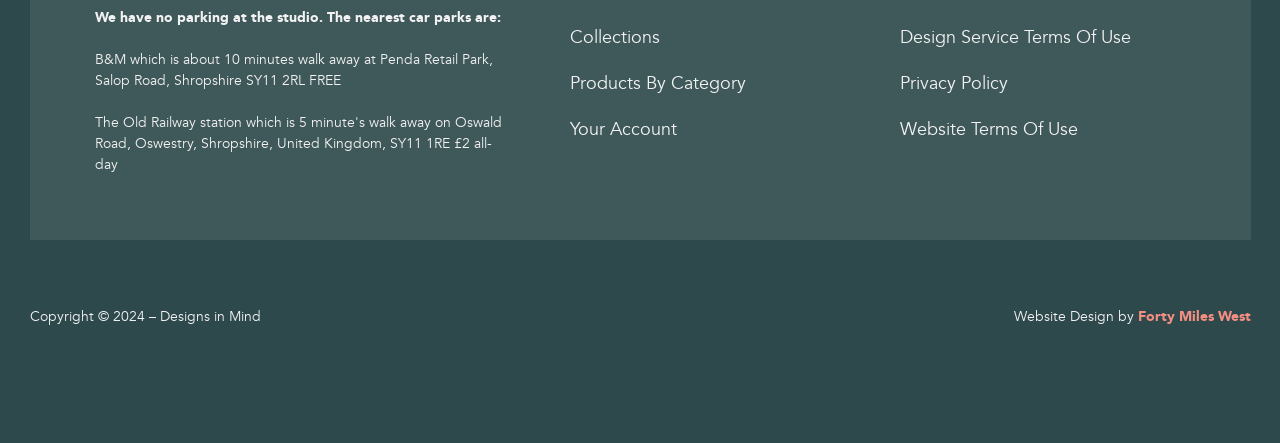Answer the following in one word or a short phrase: 
What is the copyright year of the website?

2024